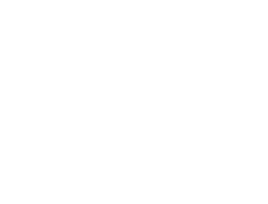Use a single word or phrase to answer the question:
What is the company behind the DHD-650?

Changzhou Yikefeng Machine Tool Co., Ltd.